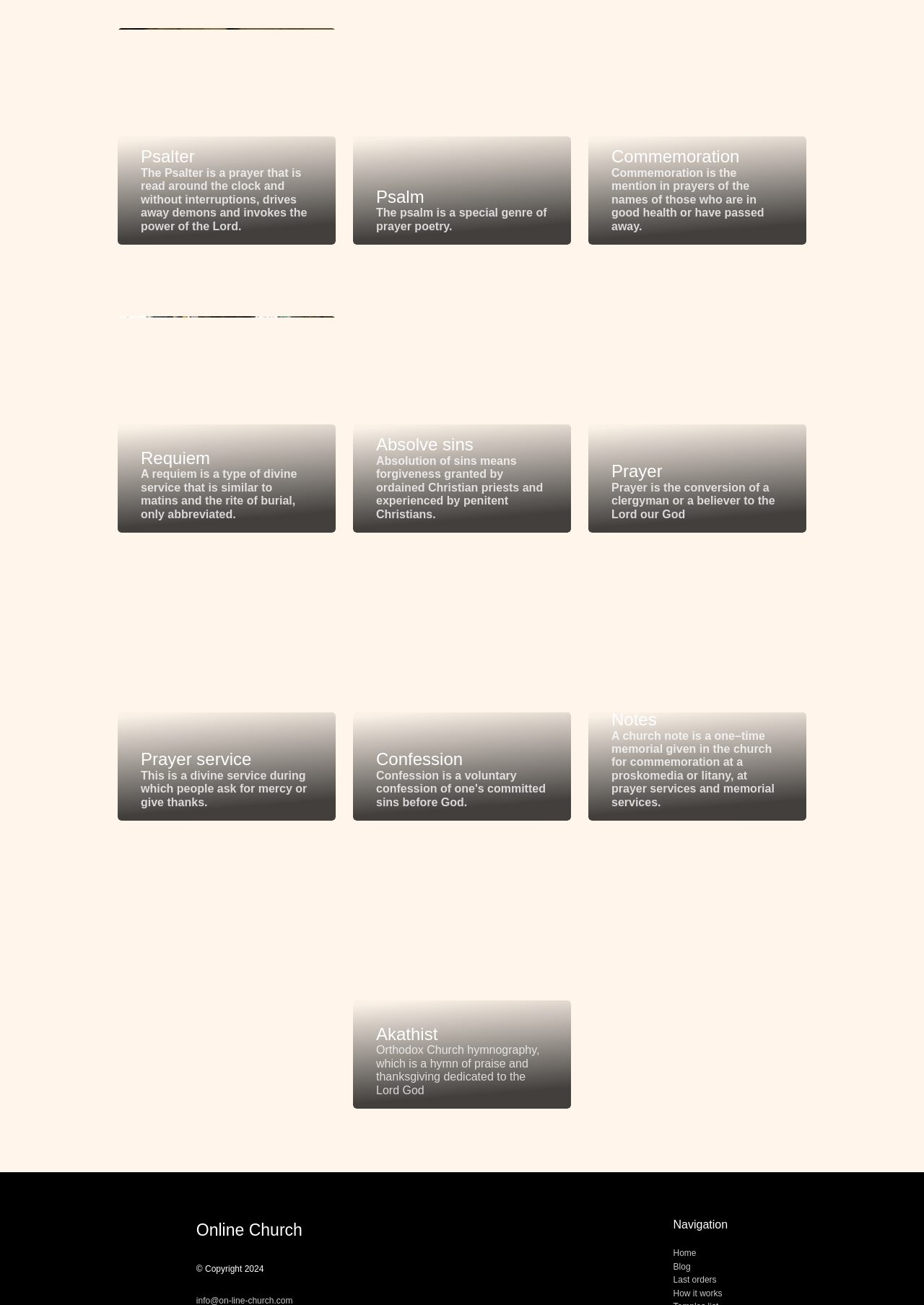Locate the bounding box coordinates of the element's region that should be clicked to carry out the following instruction: "Search for something". The coordinates need to be four float numbers between 0 and 1, i.e., [left, top, right, bottom].

None